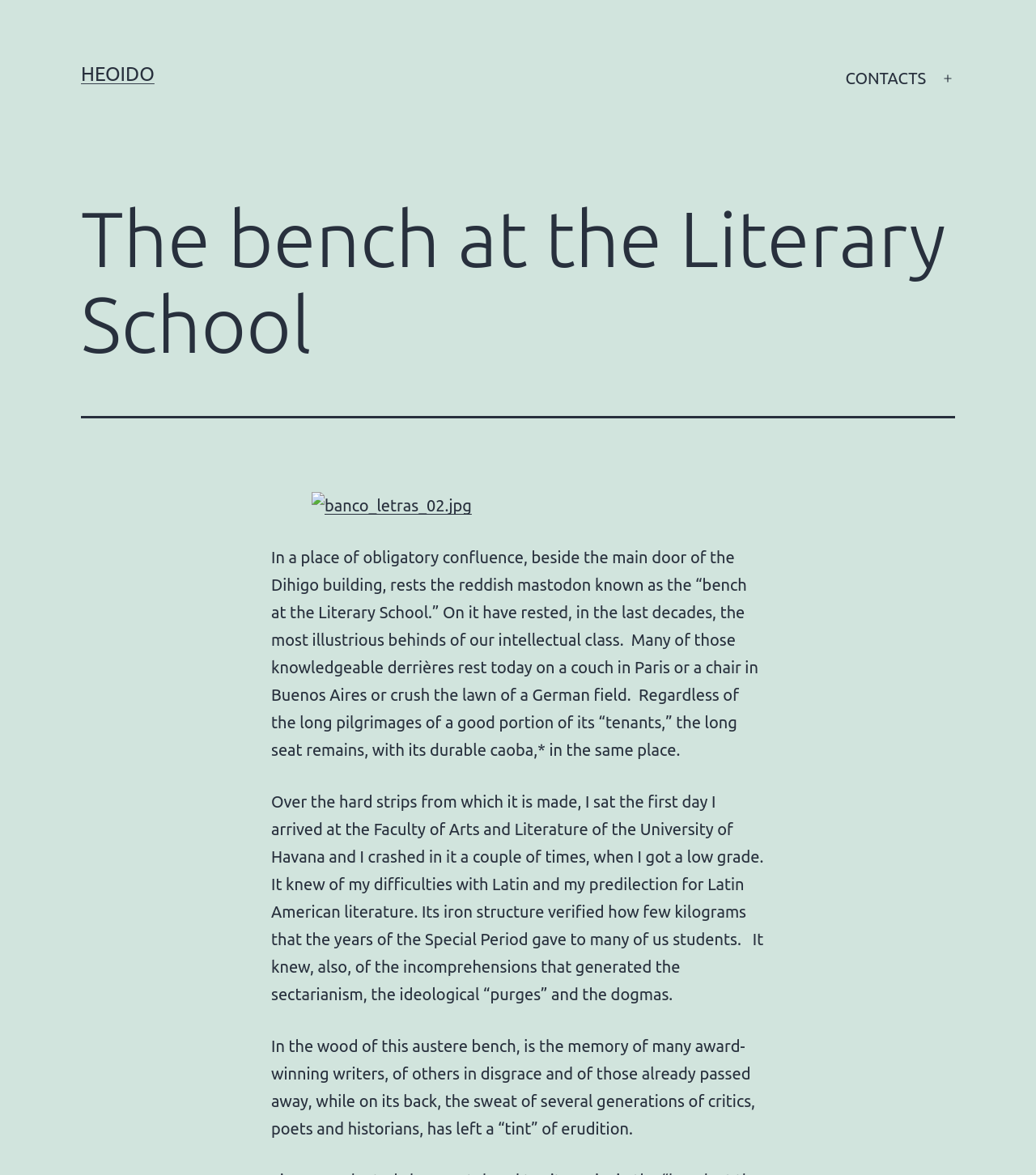Provide a brief response to the question using a single word or phrase: 
What is the condition of the students during the Special Period?

few kilograms